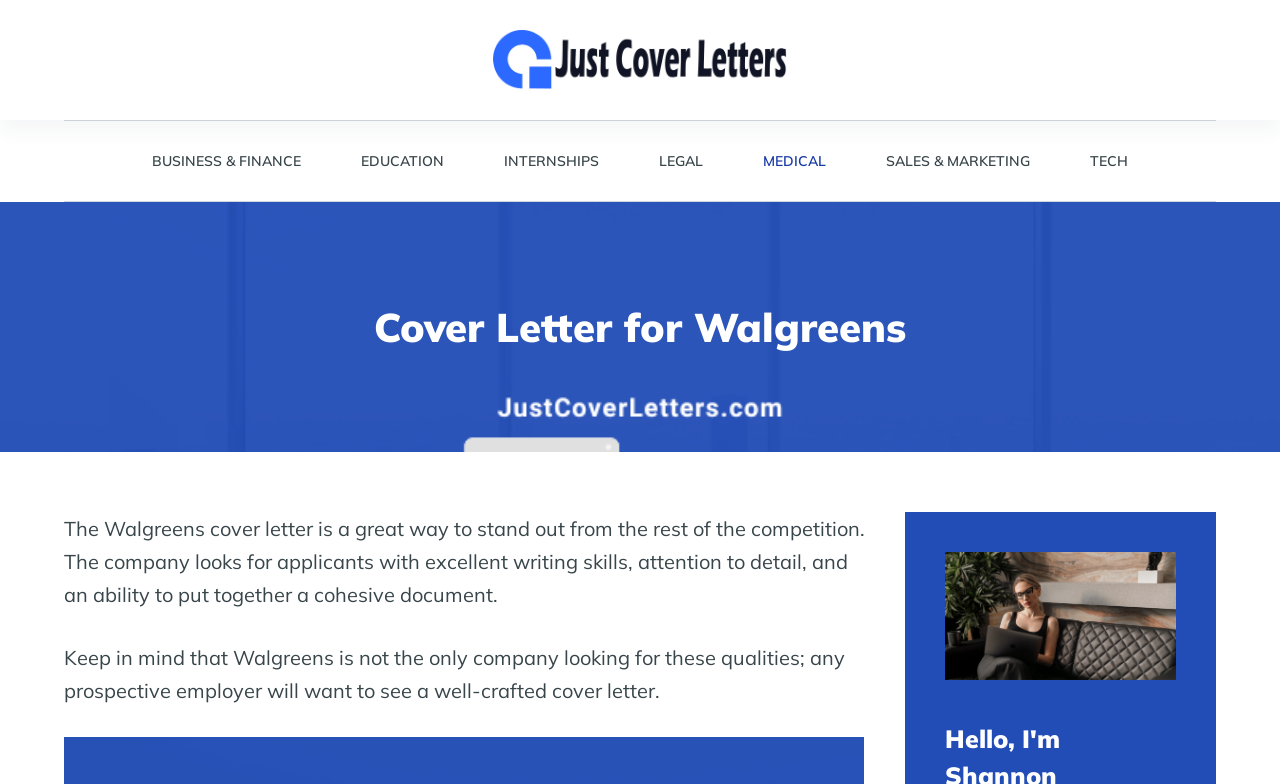Extract the bounding box coordinates for the described element: "lavish Georgia ceremony". The coordinates should be represented as four float numbers between 0 and 1: [left, top, right, bottom].

None